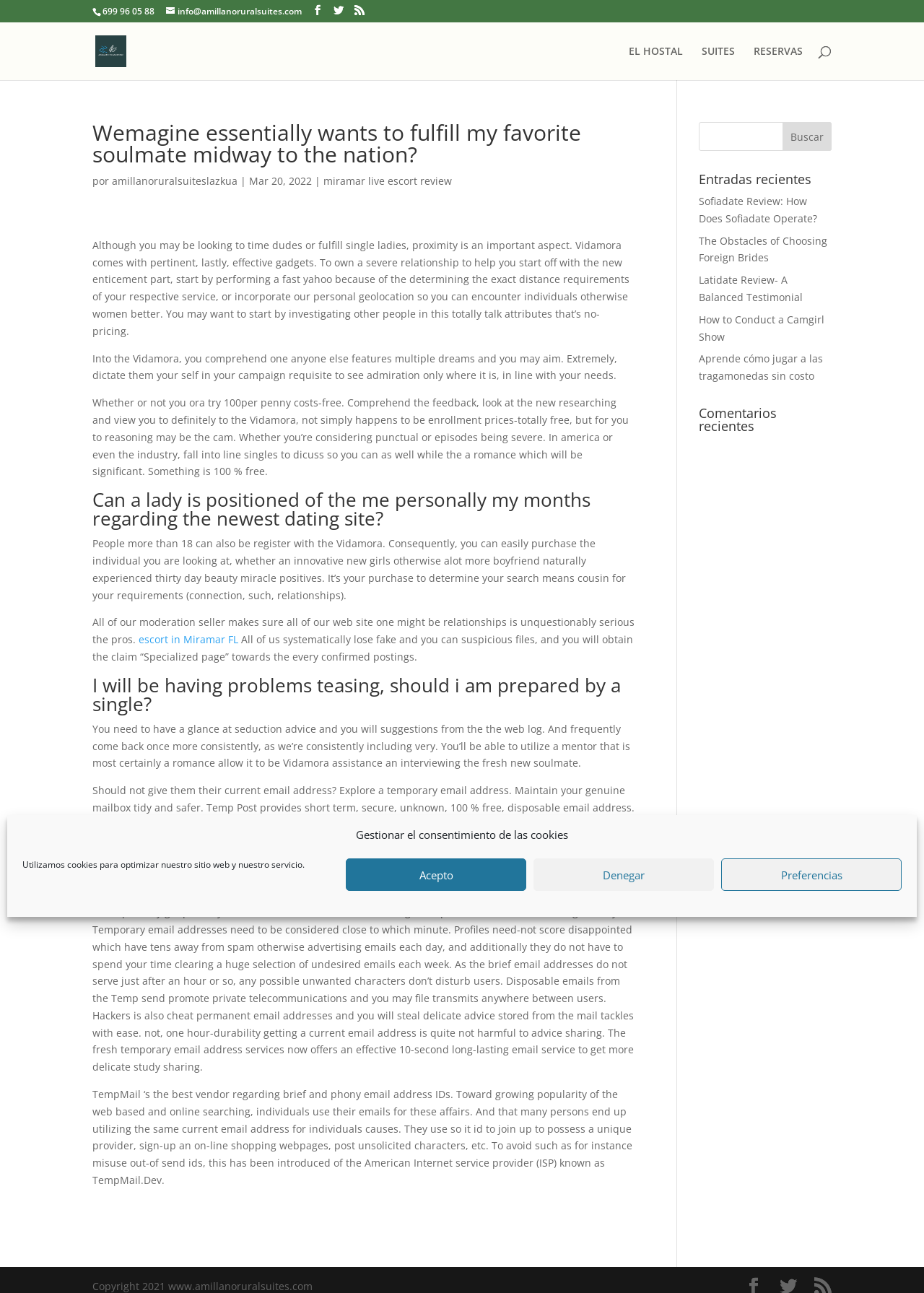Examine the screenshot and answer the question in as much detail as possible: What is the phone number at the top of the page?

I found the phone number at the top of the page by looking at the StaticText element with the text '699 96 05 88' and bounding box coordinates [0.111, 0.004, 0.167, 0.013].